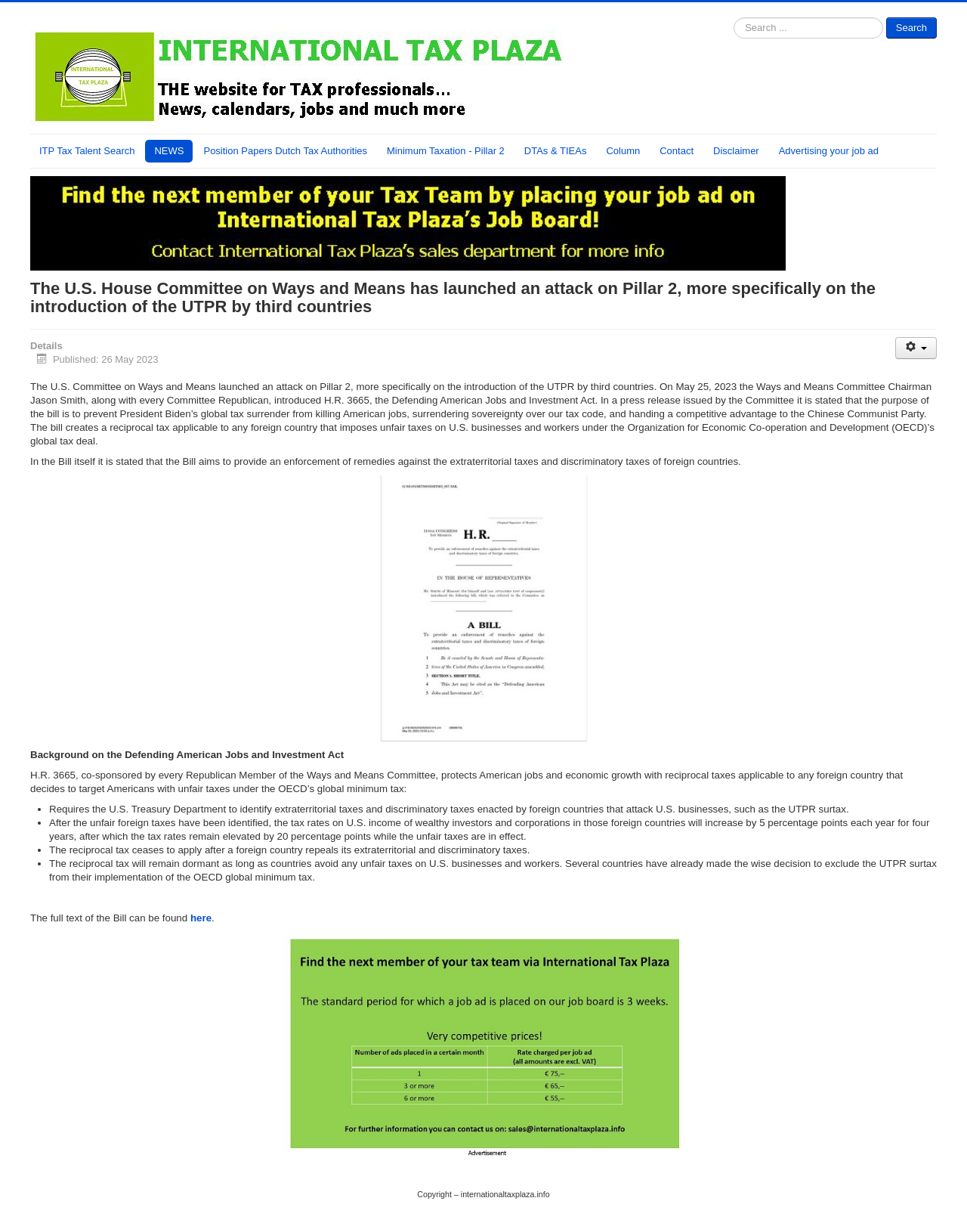How many percentage points will the tax rates on U.S. income increase each year?
Make sure to answer the question with a detailed and comprehensive explanation.

The question can be answered by reading the section 'Background on the Defending American Jobs and Investment Act', which states that 'the tax rates on U.S. income of wealthy investors and corporations in those foreign countries will increase by 5 percentage points each year for four years'.